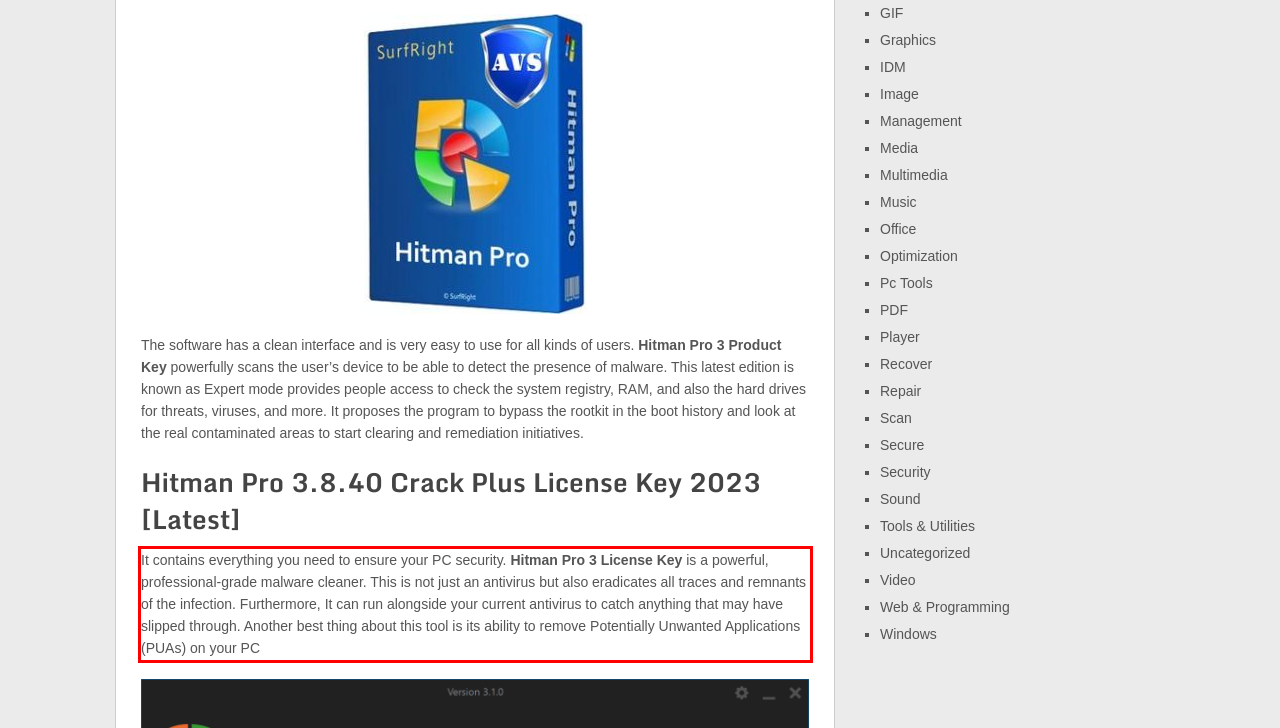Given a screenshot of a webpage with a red bounding box, please identify and retrieve the text inside the red rectangle.

It contains everything you need to ensure your PC security. Hitman Pro 3 License Key is a powerful, professional-grade malware cleaner. This is not just an antivirus but also eradicates all traces and remnants of the infection. Furthermore, It can run alongside your current antivirus to catch anything that may have slipped through. Another best thing about this tool is its ability to remove Potentially Unwanted Applications (PUAs) on your PC